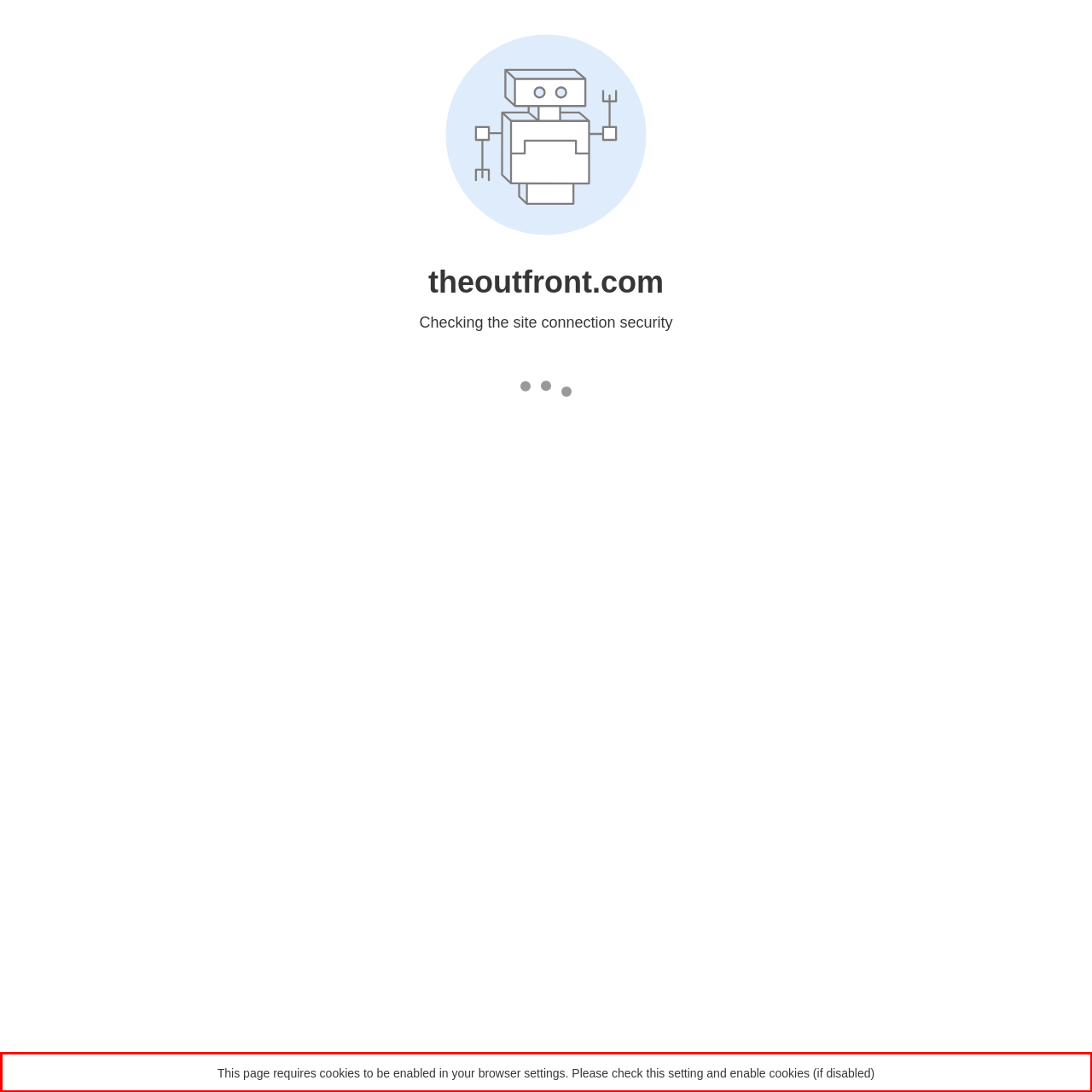You are given a screenshot of a webpage with a UI element highlighted by a red bounding box. Please perform OCR on the text content within this red bounding box.

This page requires cookies to be enabled in your browser settings. Please check this setting and enable cookies (if disabled)